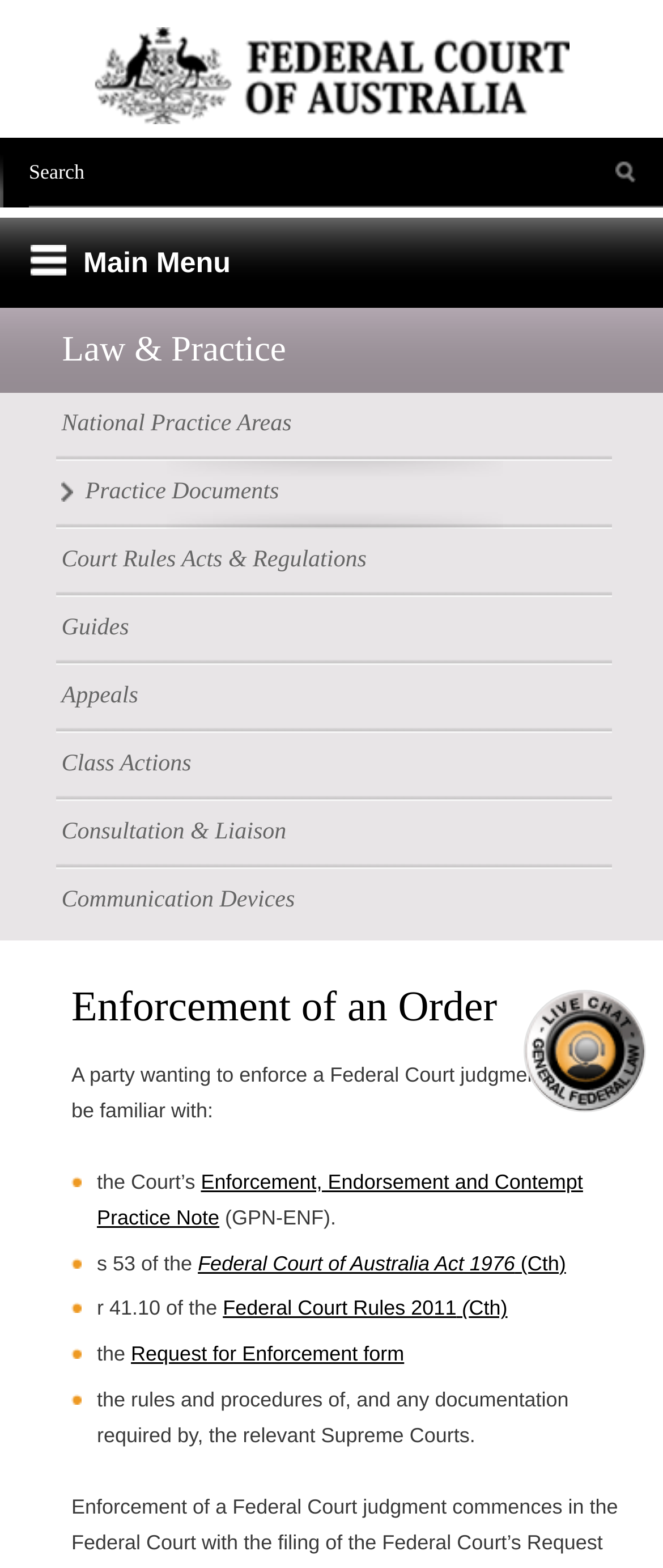Please identify the bounding box coordinates of the element's region that should be clicked to execute the following instruction: "Fill out Request for Enforcement form". The bounding box coordinates must be four float numbers between 0 and 1, i.e., [left, top, right, bottom].

[0.197, 0.856, 0.61, 0.871]